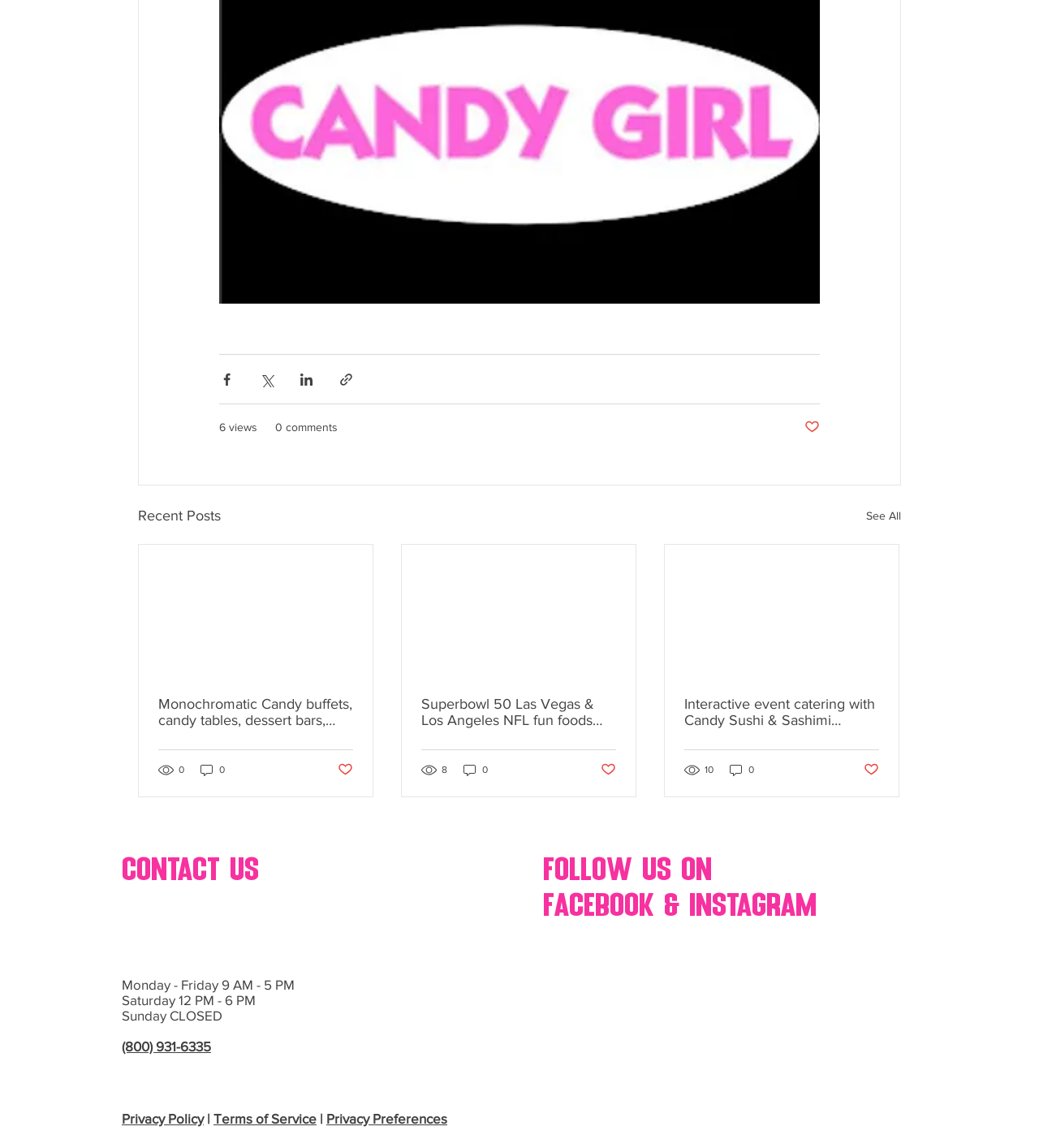Point out the bounding box coordinates of the section to click in order to follow this instruction: "Read the first article".

[0.134, 0.475, 0.359, 0.589]